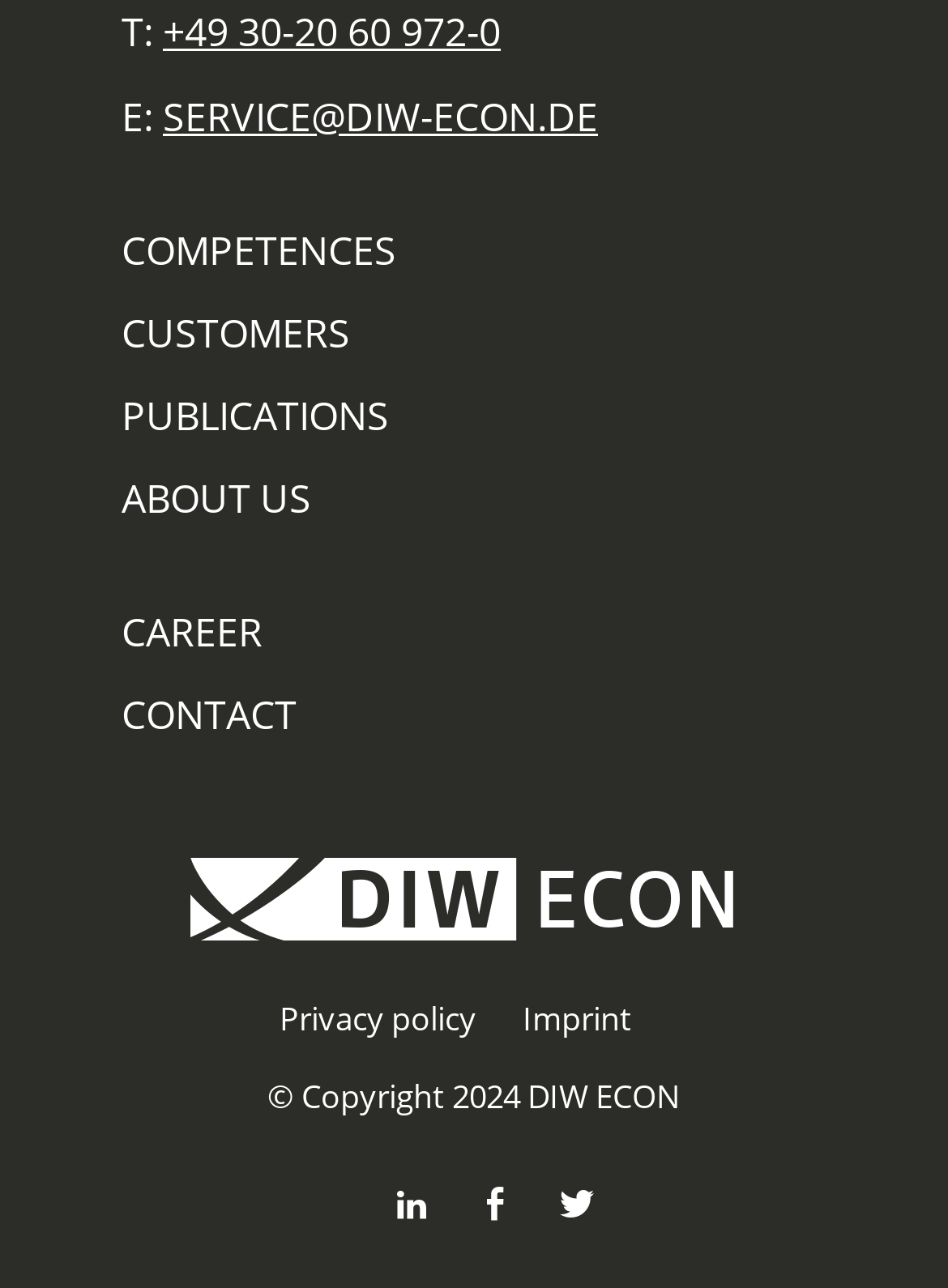For the given element description Contact, determine the bounding box coordinates of the UI element. The coordinates should follow the format (top-left x, top-left y, bottom-right x, bottom-right y) and be within the range of 0 to 1.

[0.128, 0.534, 0.313, 0.576]